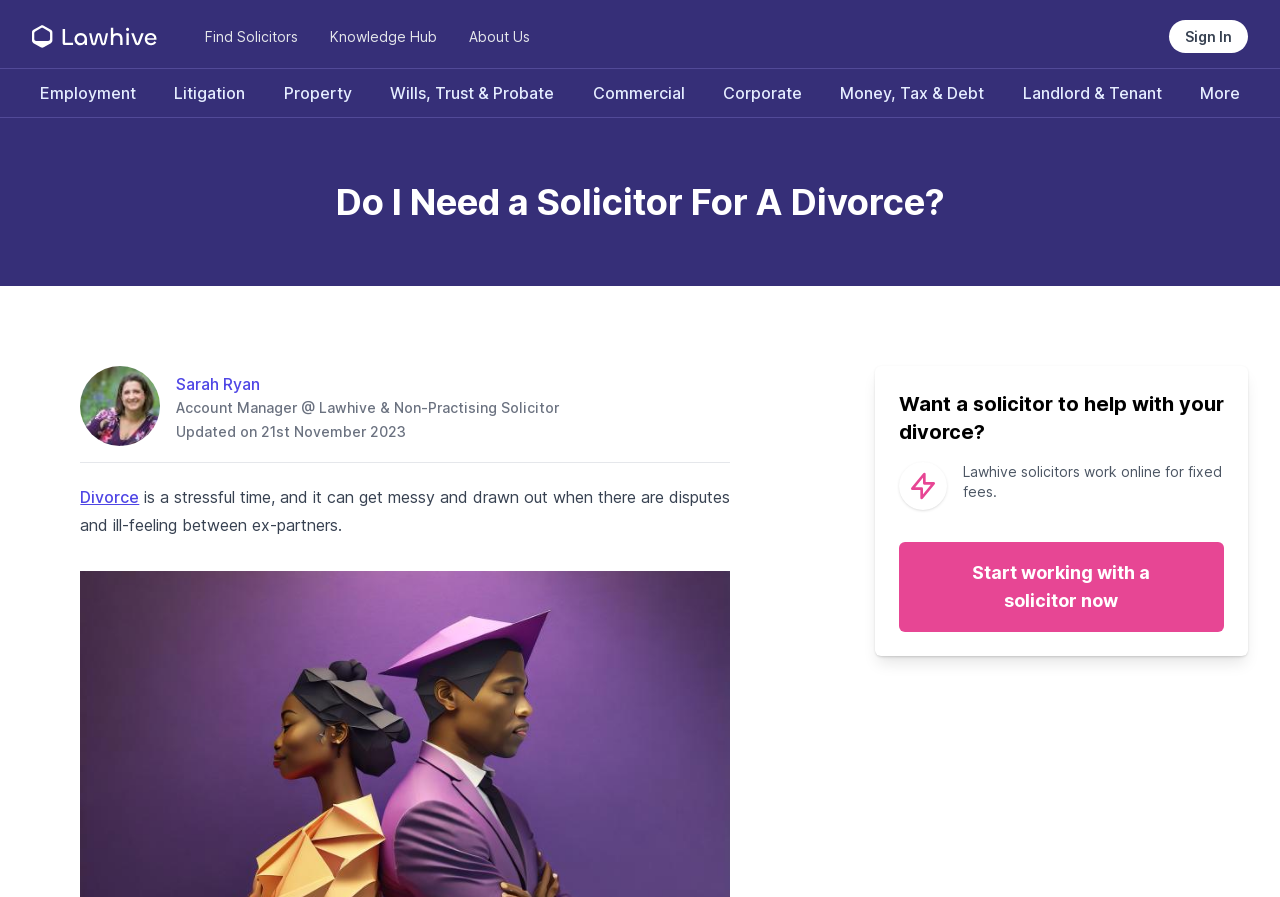Give an in-depth explanation of the webpage layout and content.

This webpage is about divorce and the benefits of using a solicitor for the process. At the top left, there is a navigation menu with links to "Home", "Find Solicitors", "Knowledge Hub", "About Us", and "Sign In". Below this menu, there are links to various legal services, including "Employment", "Litigation", "Property", and more, arranged horizontally across the page.

The main content of the page starts with a heading "Do I Need a Solicitor For A Divorce?" followed by a brief description of the stressful nature of divorce and the potential benefits of using a solicitor. Below this, there is a link to "Divorce" and a brief text about the importance of having a solicitor during the divorce process.

On the right side of the page, there is a section with a heading "Want a solicitor to help with your divorce?" accompanied by an image. This section promotes Lawhive solicitors, highlighting that they work online for fixed fees. There is a call-to-action link "Start working with a solicitor now" below this section.

Throughout the page, there are images, including a profile picture of Sarah Ryan, an Account Manager at Lawhive and a Non-Practising Solicitor, who appears to be the author of the content.